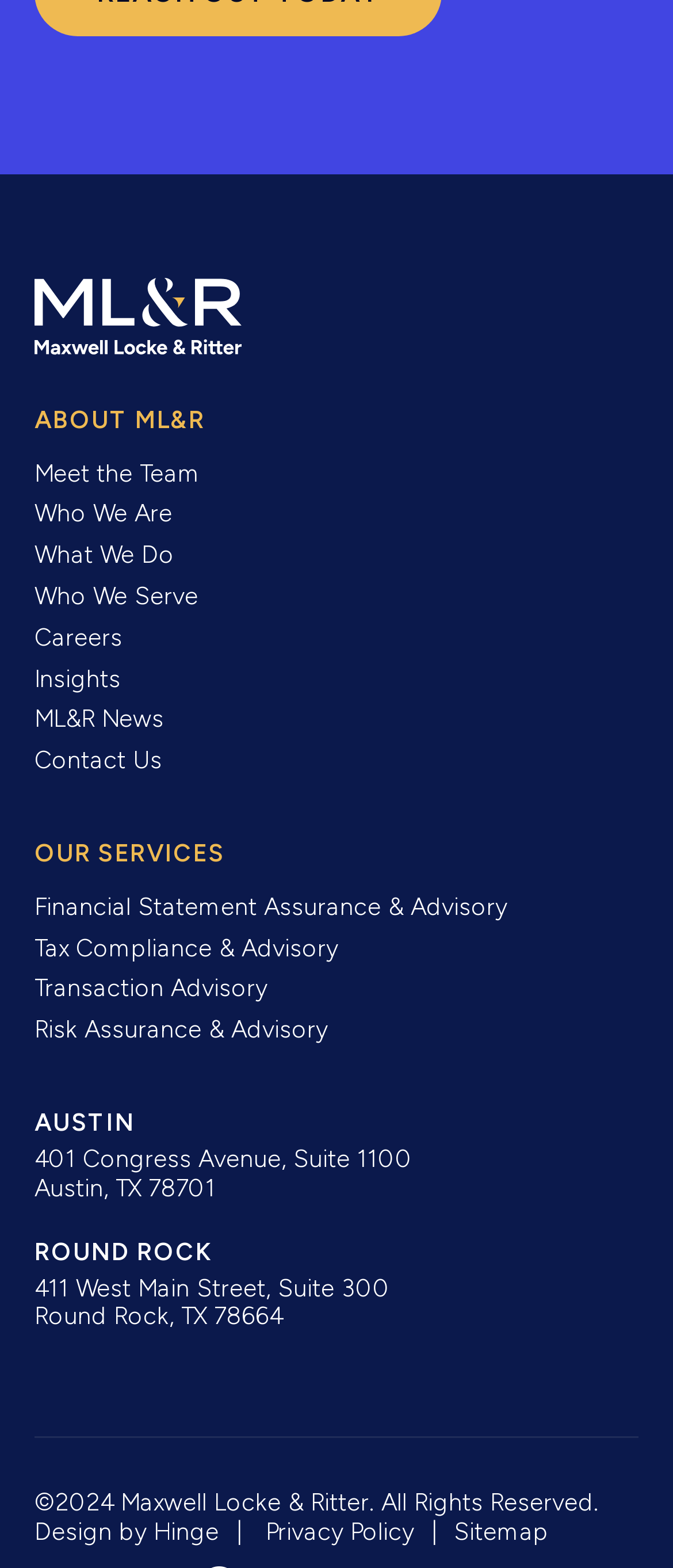Reply to the question with a brief word or phrase: What is the street address of the Austin office?

401 Congress Avenue, Suite 1100